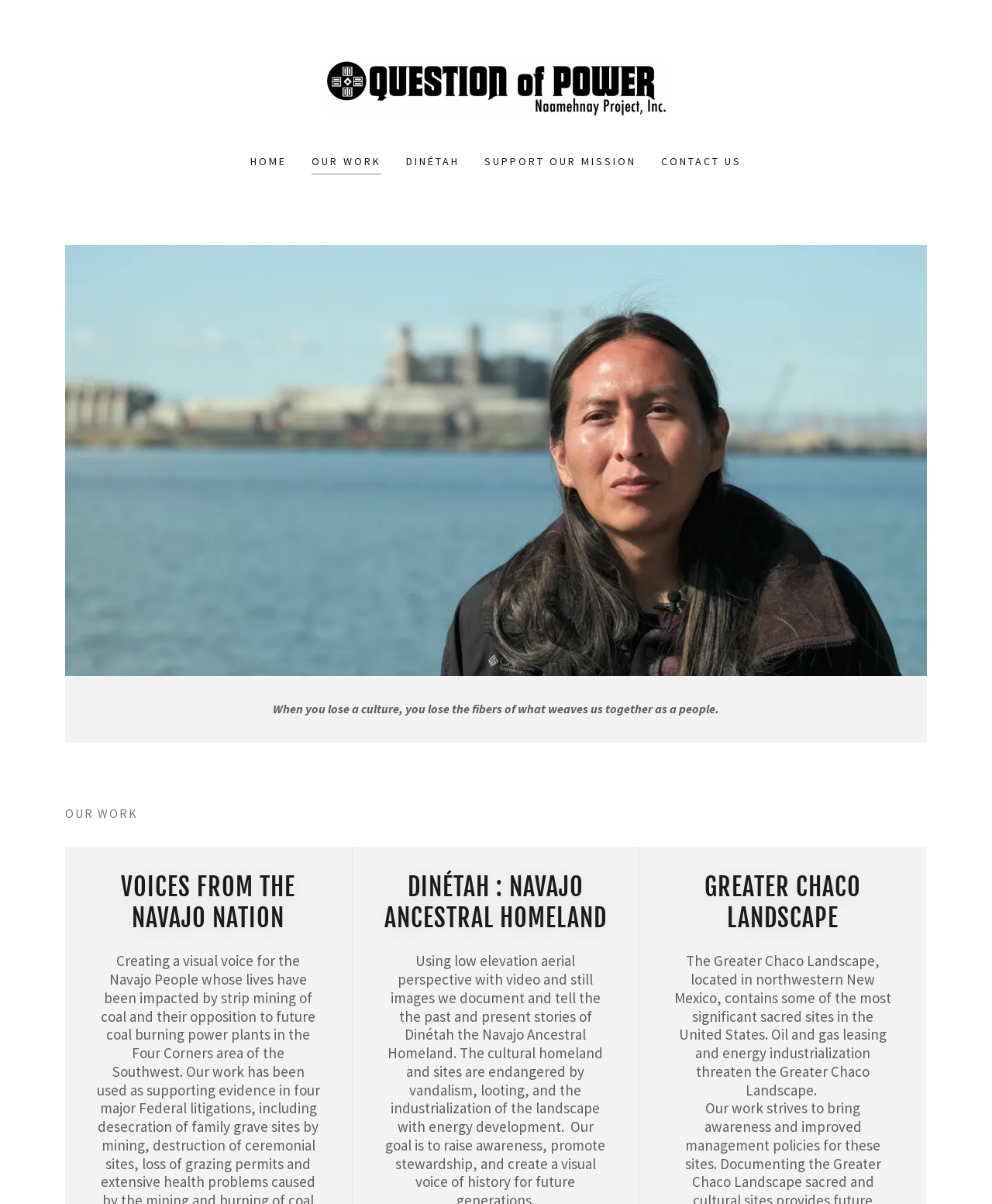Describe every aspect of the webpage in a detailed manner.

This webpage is focused on showcasing the work of an organization that highlights the impact of energy industrialization on Native American Homelands and Sacred Sites. 

At the top, there is a main section that spans the entire width of the page. Within this section, there are five links arranged horizontally, including "Question of Power", "HOME", "OUR WORK", "DINÉTAH", and "SUPPORT OUR MISSION" and "CONTACT US". The "Question of Power" link has a popup menu and is accompanied by an image with the same name.

Below the links, there is a large image that takes up most of the page's width. 

A quote is placed on top of the image, which reads, "When you lose a culture, you lose the fibers of what weaves us together as a people." 

Further down, there are four headings arranged vertically, including "OUR WORK", "VOICES FROM THE NAVAJO NATION", "DINÉTAH : NAVAJO ANCESTRAL HOMELAND", and "GREATER CHACO LANDSCAPE". 

The "GREATER CHACO LANDSCAPE" heading is followed by a paragraph of text that describes the significance of the Greater Chaco Landscape in northwestern New Mexico and the threats it faces from oil and gas leasing and energy industrialization.